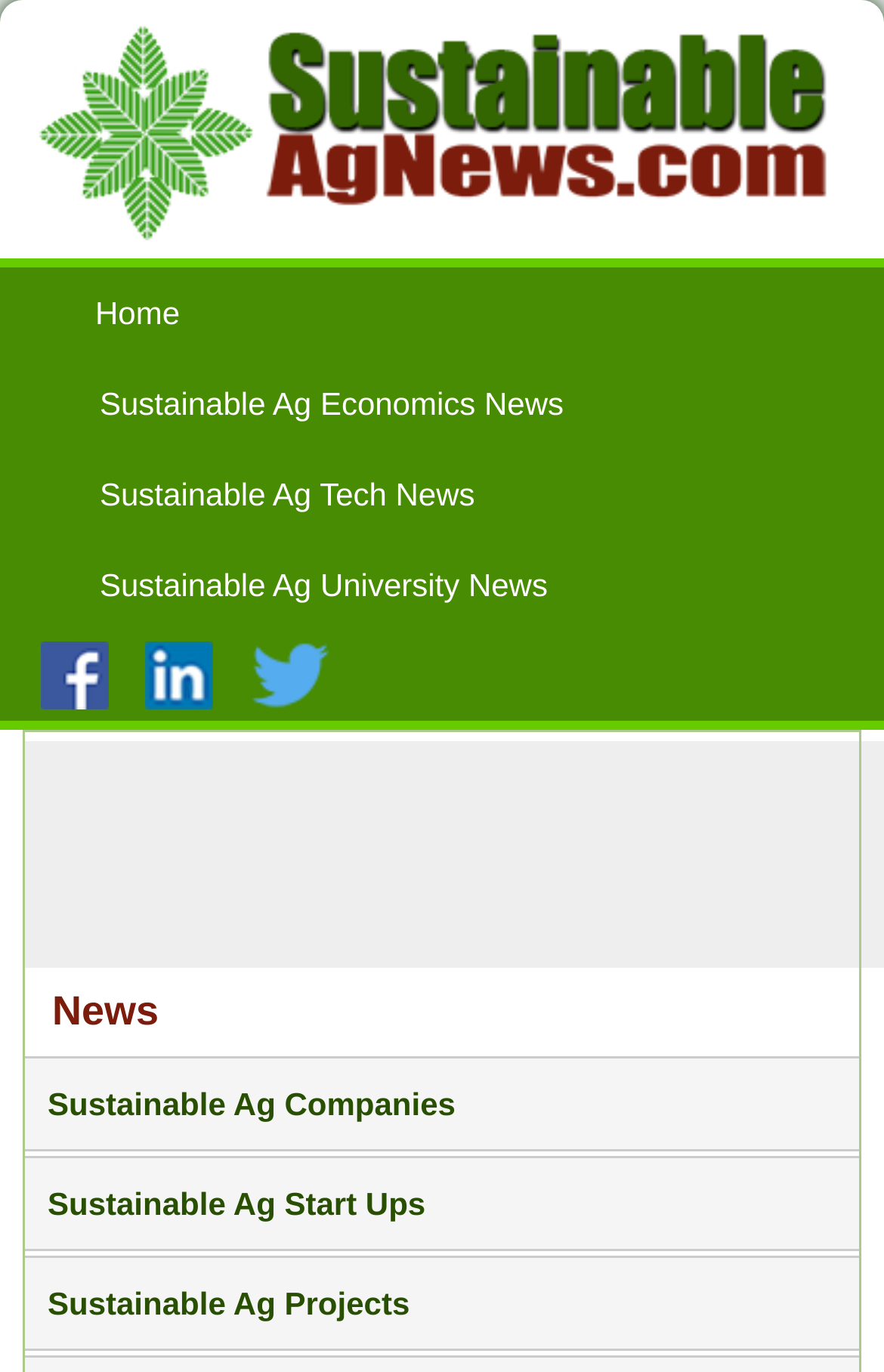Identify the title of the webpage and provide its text content.

New Research on Sustainable Agriculture Shows Why Farmers Adopt or Dismiss Nontoxic Farming Methods